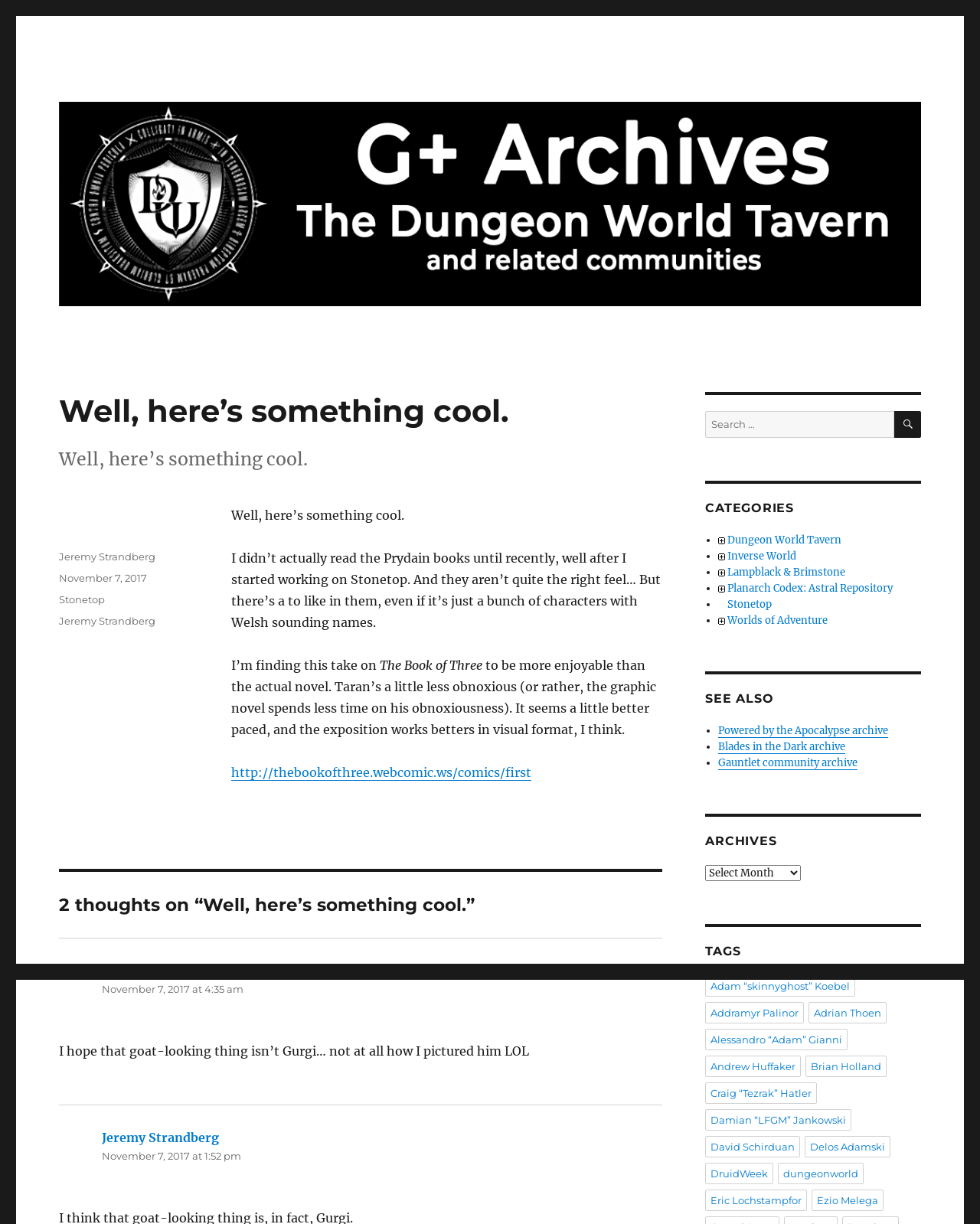What is the title of the article?
Look at the image and answer the question using a single word or phrase.

Well, here’s something cool.